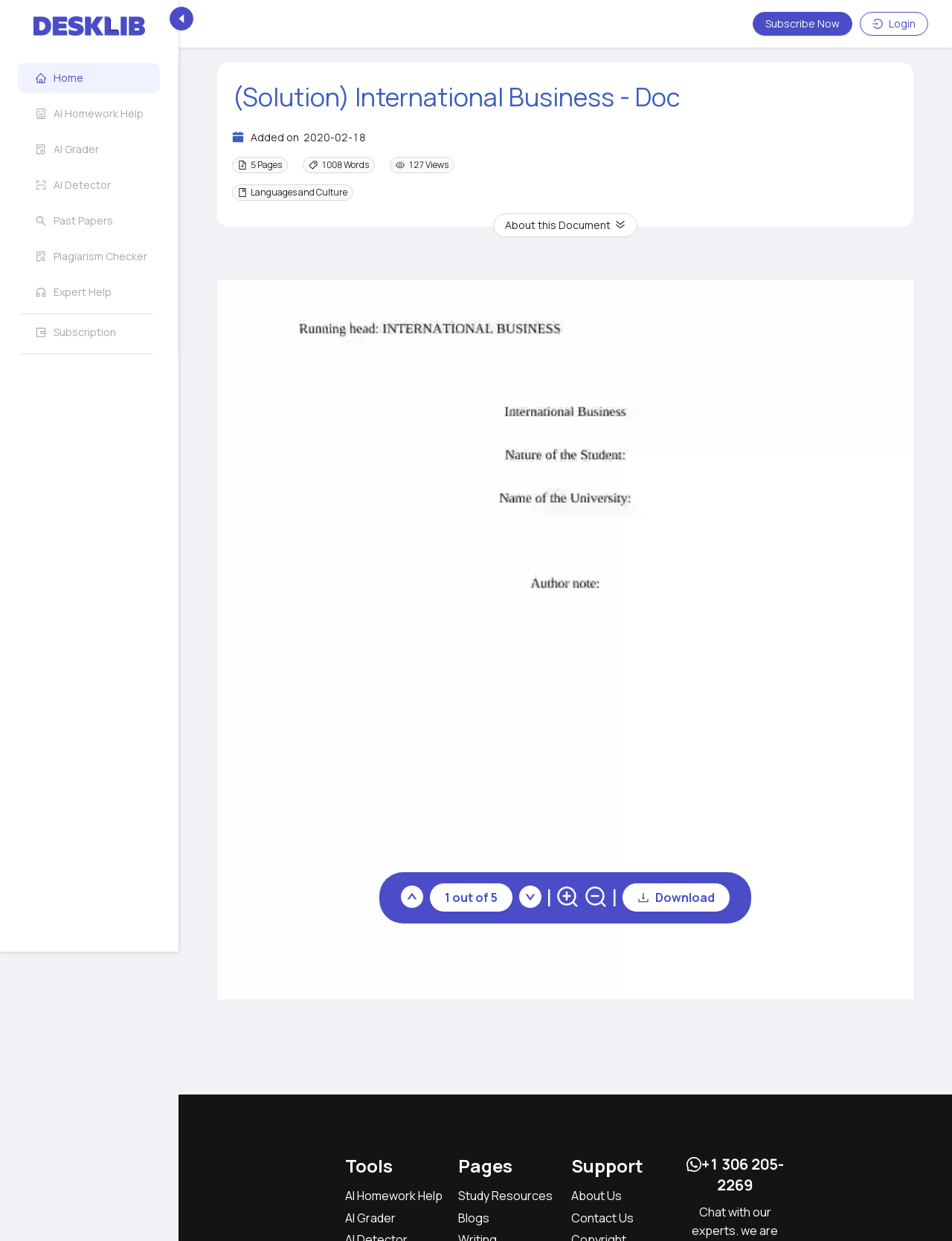Find and indicate the bounding box coordinates of the region you should select to follow the given instruction: "Click the login button".

[0.903, 0.01, 0.975, 0.029]